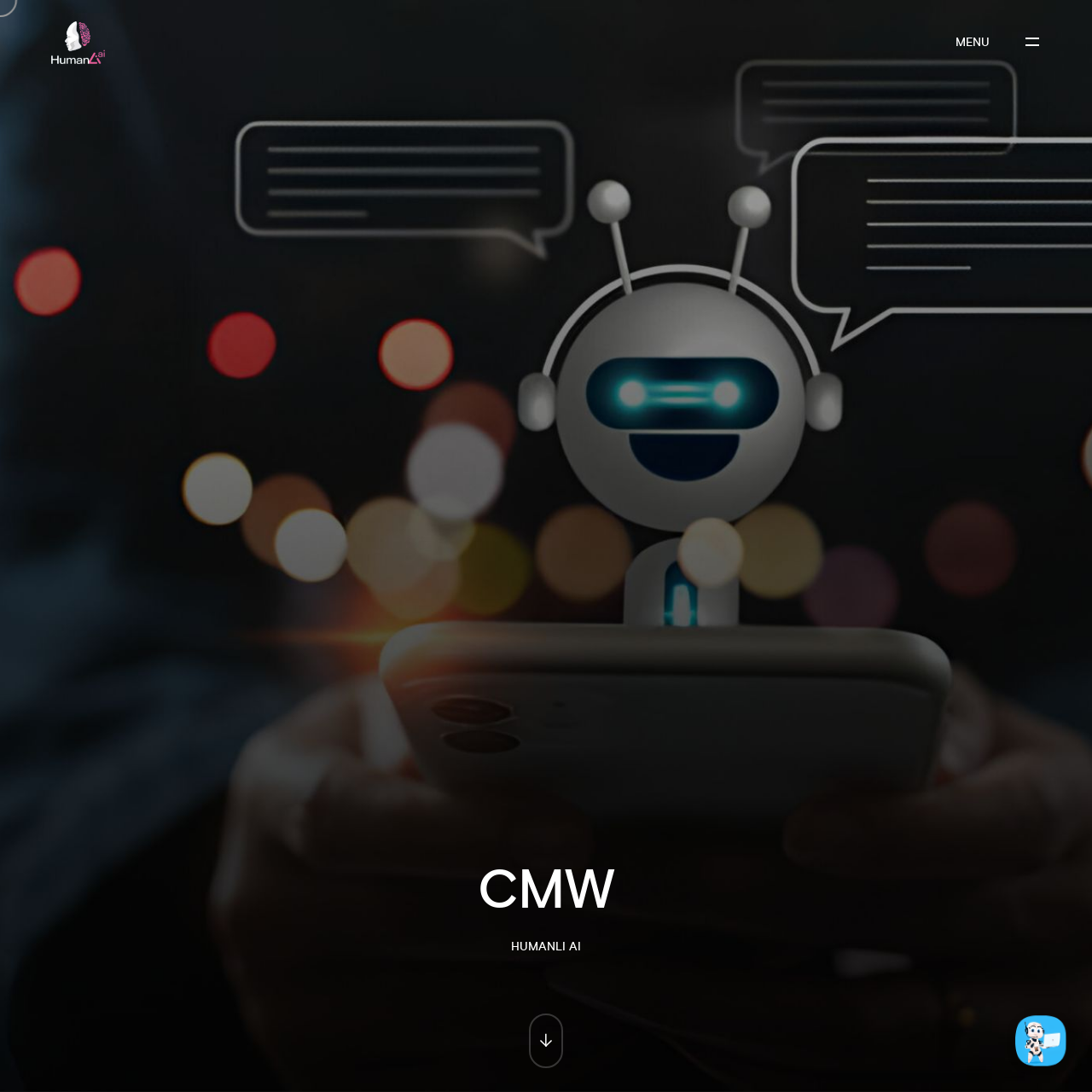What is the purpose of the iframe?
Please craft a detailed and exhaustive response to the question.

I found an iframe element with the name 'wp-bit-assist', which is likely to be used for assisting or supporting the website's functionality.